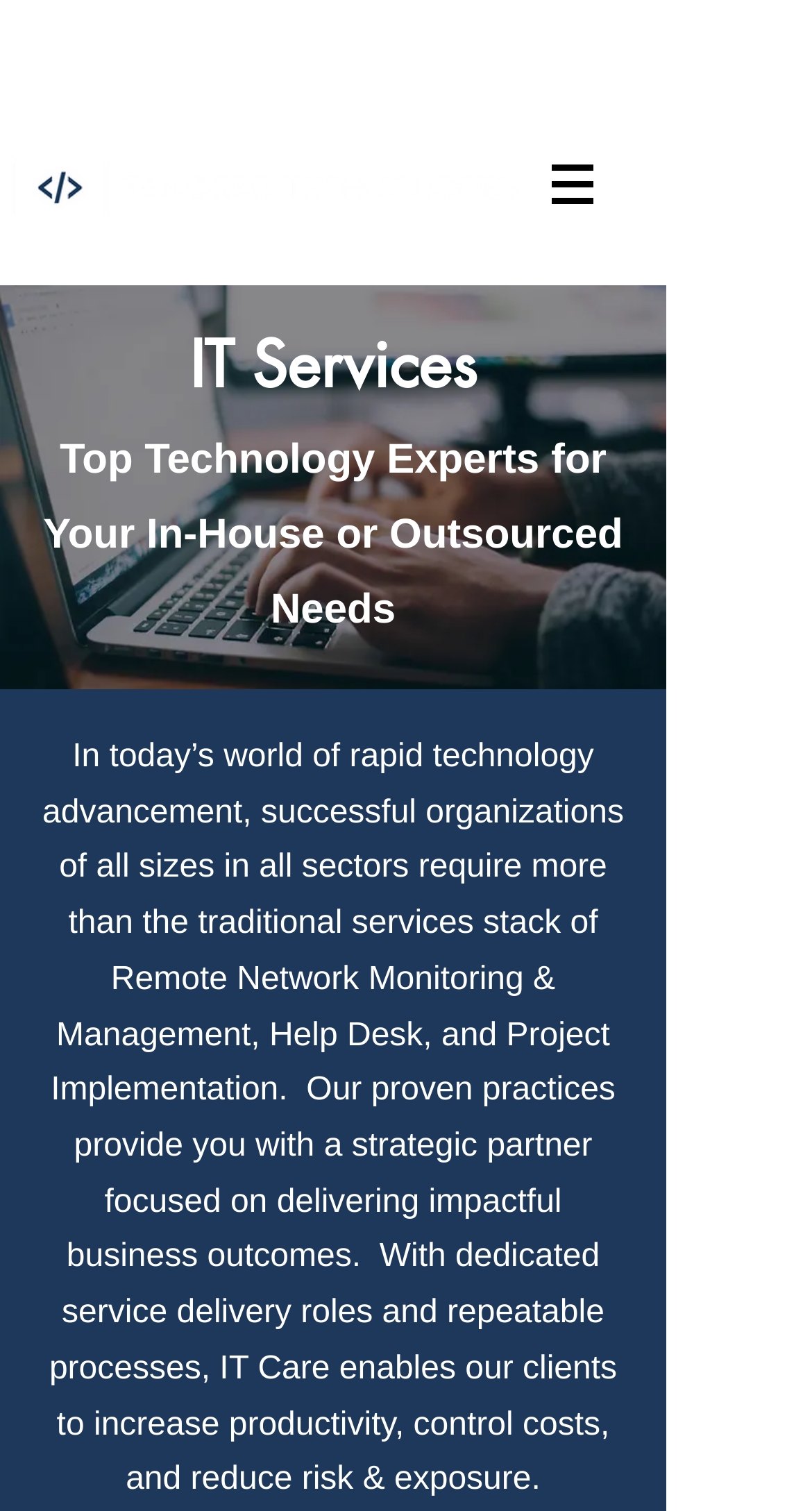Summarize the webpage with intricate details.

The webpage is about IT services, specifically highlighting the benefits of managed IT services for businesses. At the top left corner, there is a color logo of the company, Tailored Technologies. To the right of the logo, there is a navigation menu labeled "Site" with a dropdown button. 

Below the navigation menu, there is a prominent heading "IT Services" that spans across the top section of the page. Underneath the heading, there is a brief description "Top Technology Experts for Your In-House or Outsourced Needs". 

Further down, there is a longer paragraph of text that explains the importance of strategic IT services in today's rapidly advancing technological world. The text highlights the benefits of partnering with the company, including increased productivity, cost control, and reduced risk.